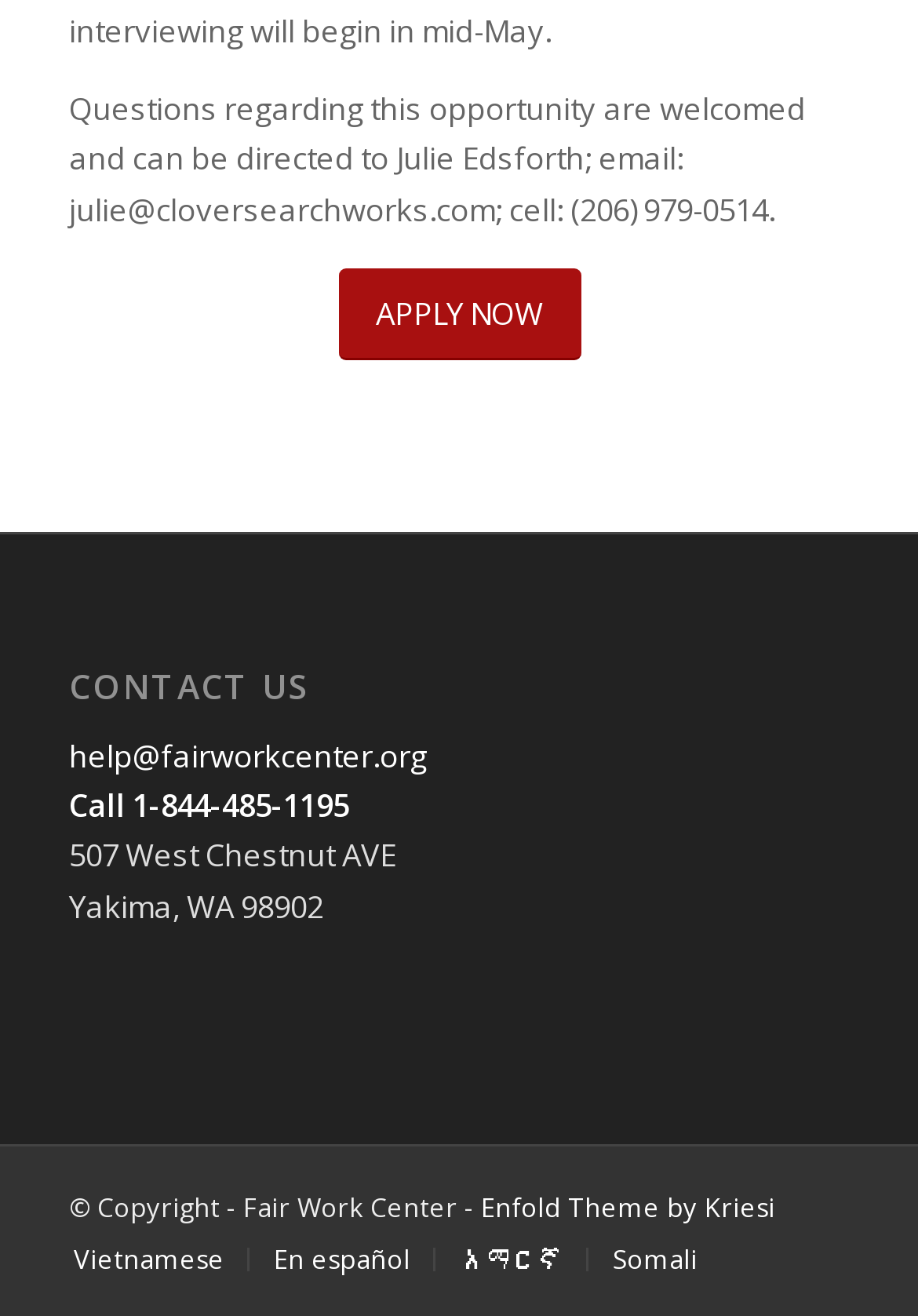Please find the bounding box coordinates of the element that must be clicked to perform the given instruction: "Call 1-844-485-1195". The coordinates should be four float numbers from 0 to 1, i.e., [left, top, right, bottom].

[0.075, 0.596, 0.38, 0.628]